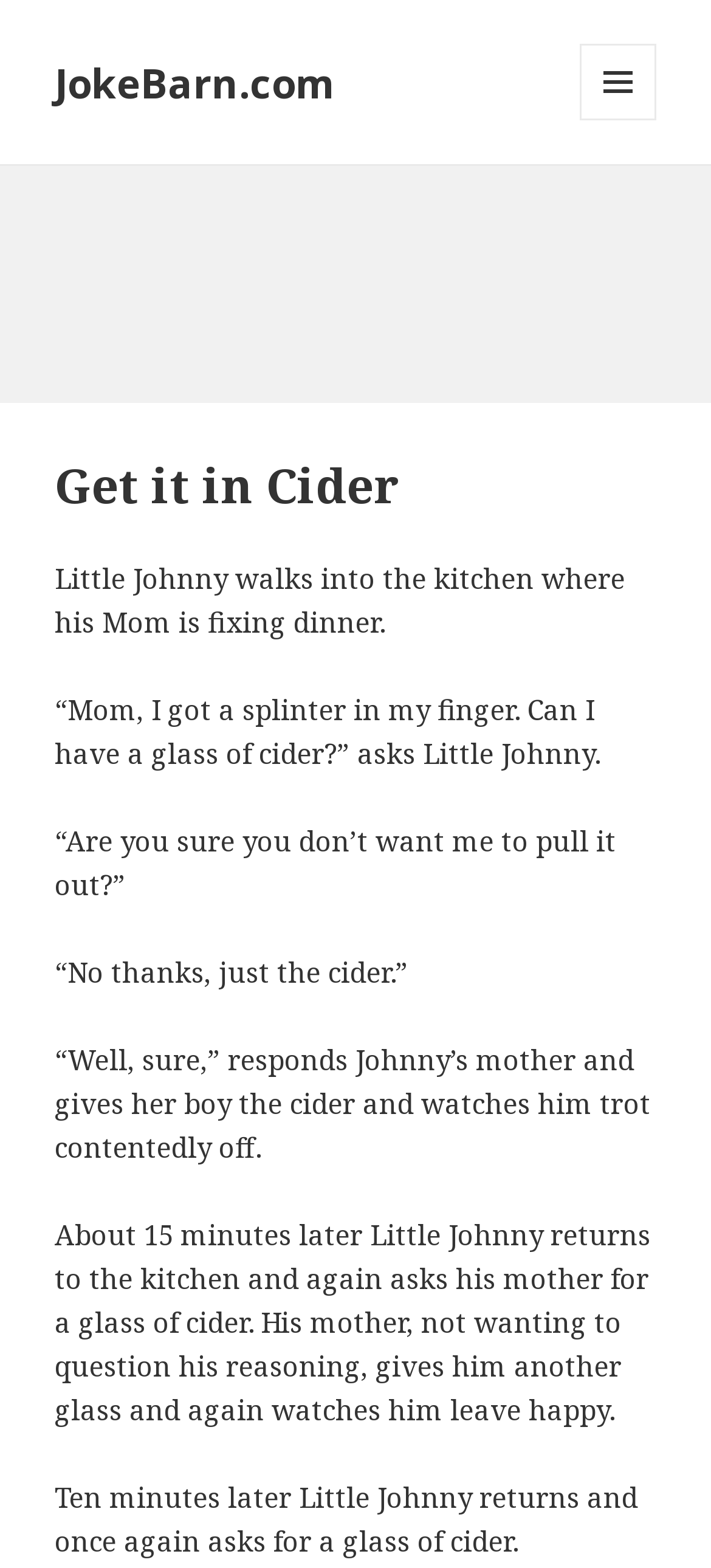Locate the bounding box coordinates of the UI element described by: "JokeBarn.com". The bounding box coordinates should consist of four float numbers between 0 and 1, i.e., [left, top, right, bottom].

[0.077, 0.035, 0.472, 0.07]